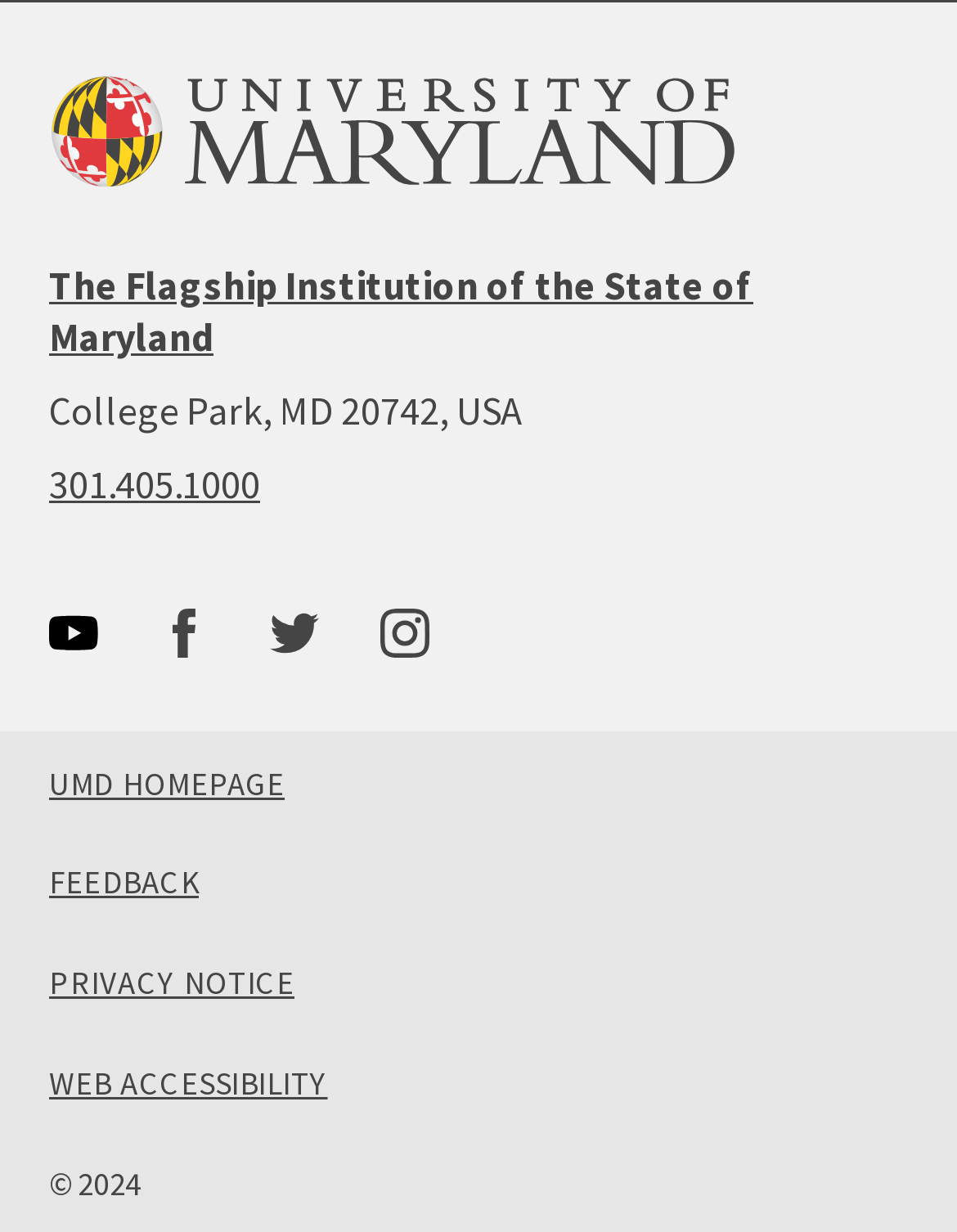Find the bounding box coordinates of the area to click in order to follow the instruction: "Call the university".

[0.051, 0.372, 0.949, 0.414]